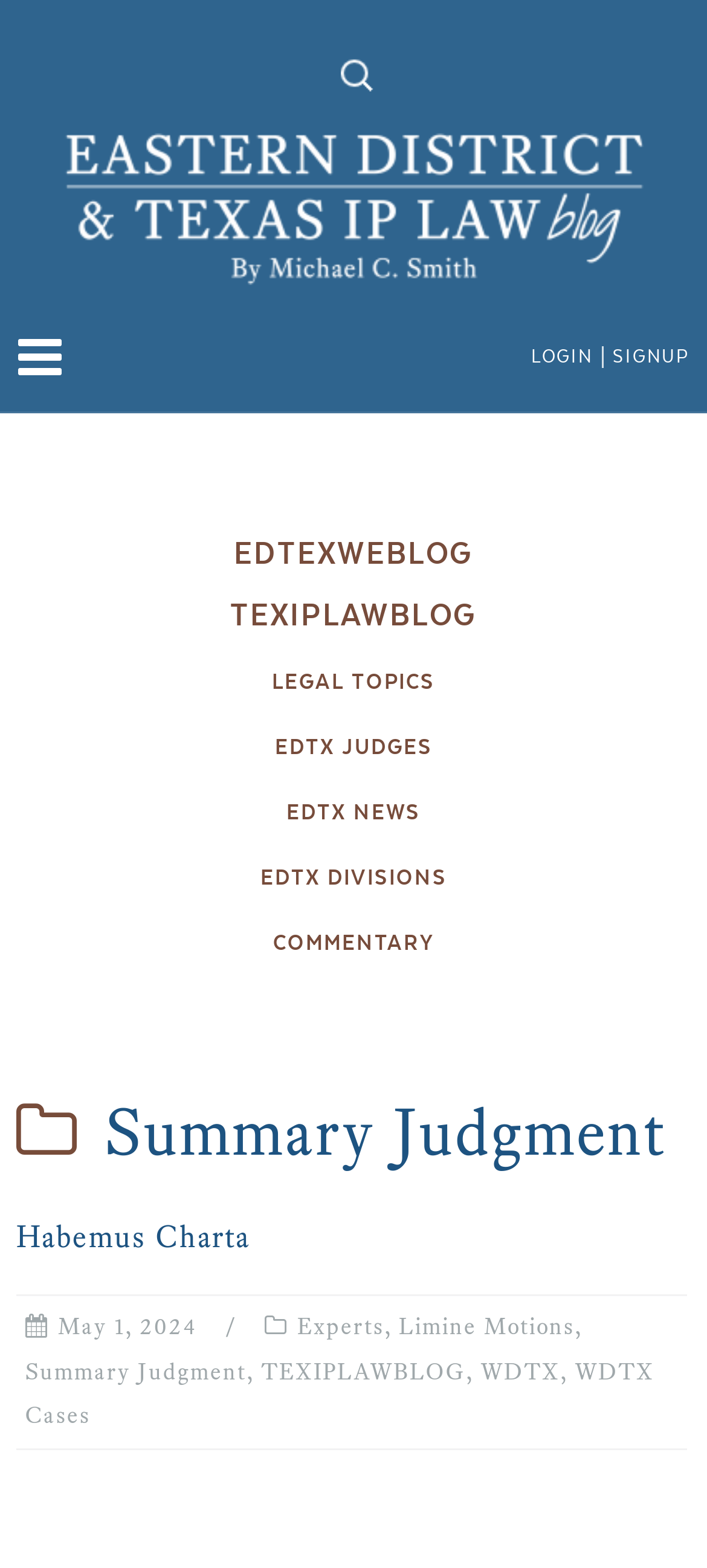Given the element description "Commentary", identify the bounding box of the corresponding UI element.

[0.386, 0.582, 0.614, 0.62]